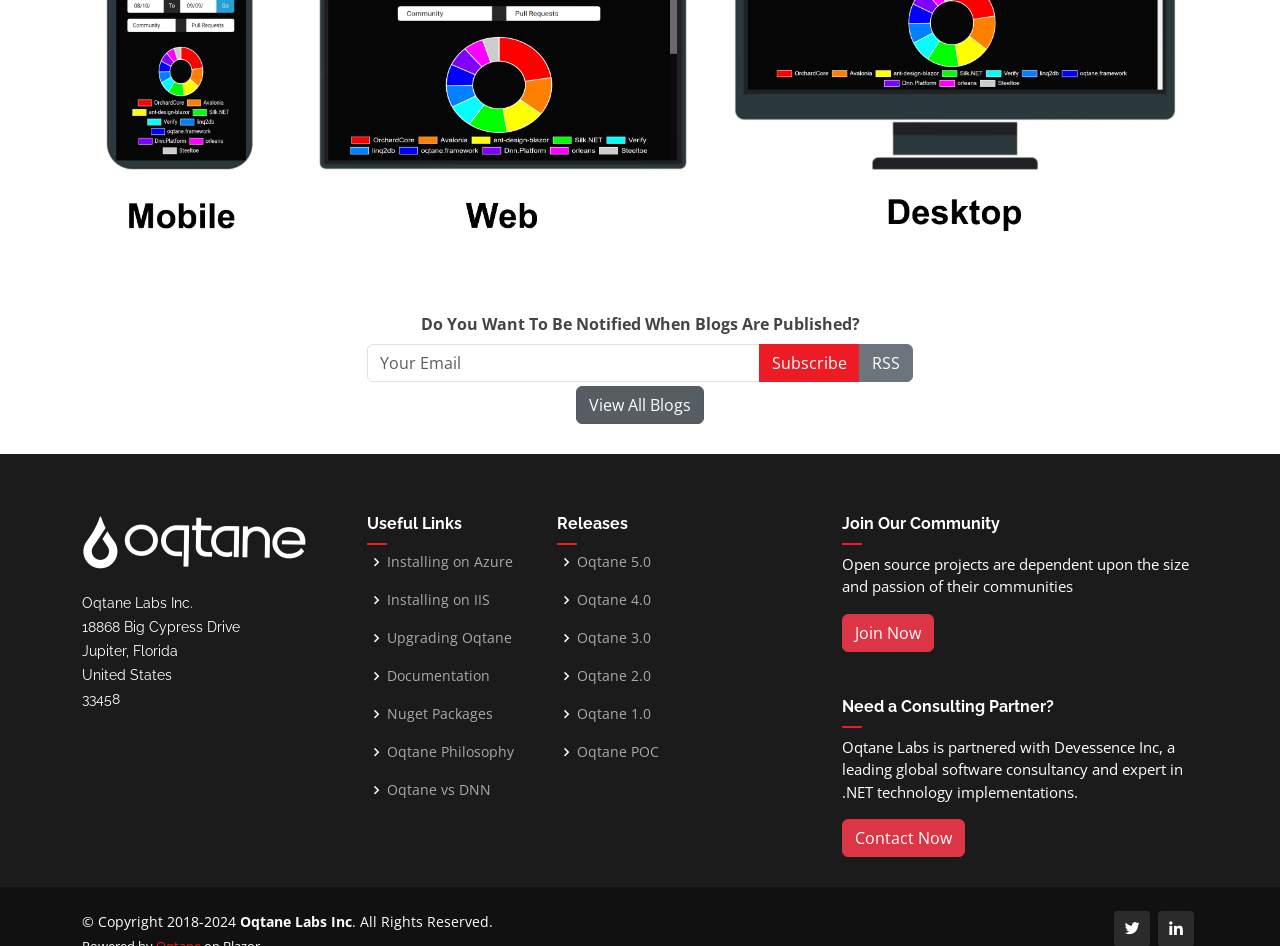Find the bounding box coordinates of the element to click in order to complete this instruction: "Learn about installing on Azure". The bounding box coordinates must be four float numbers between 0 and 1, denoted as [left, top, right, bottom].

[0.302, 0.586, 0.401, 0.601]